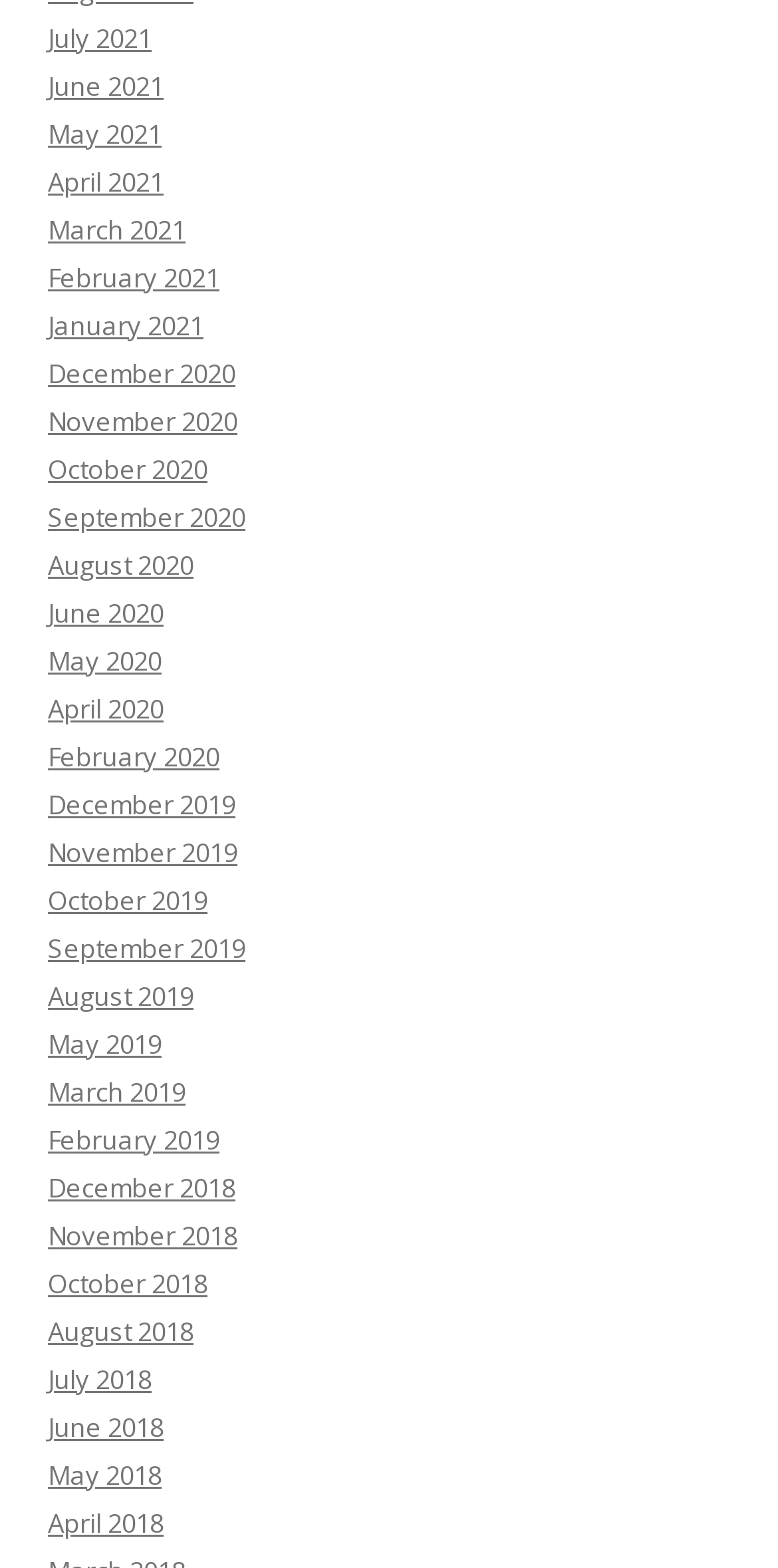Please provide the bounding box coordinates for the element that needs to be clicked to perform the following instruction: "View August 2019". The coordinates should be given as four float numbers between 0 and 1, i.e., [left, top, right, bottom].

[0.062, 0.624, 0.249, 0.647]